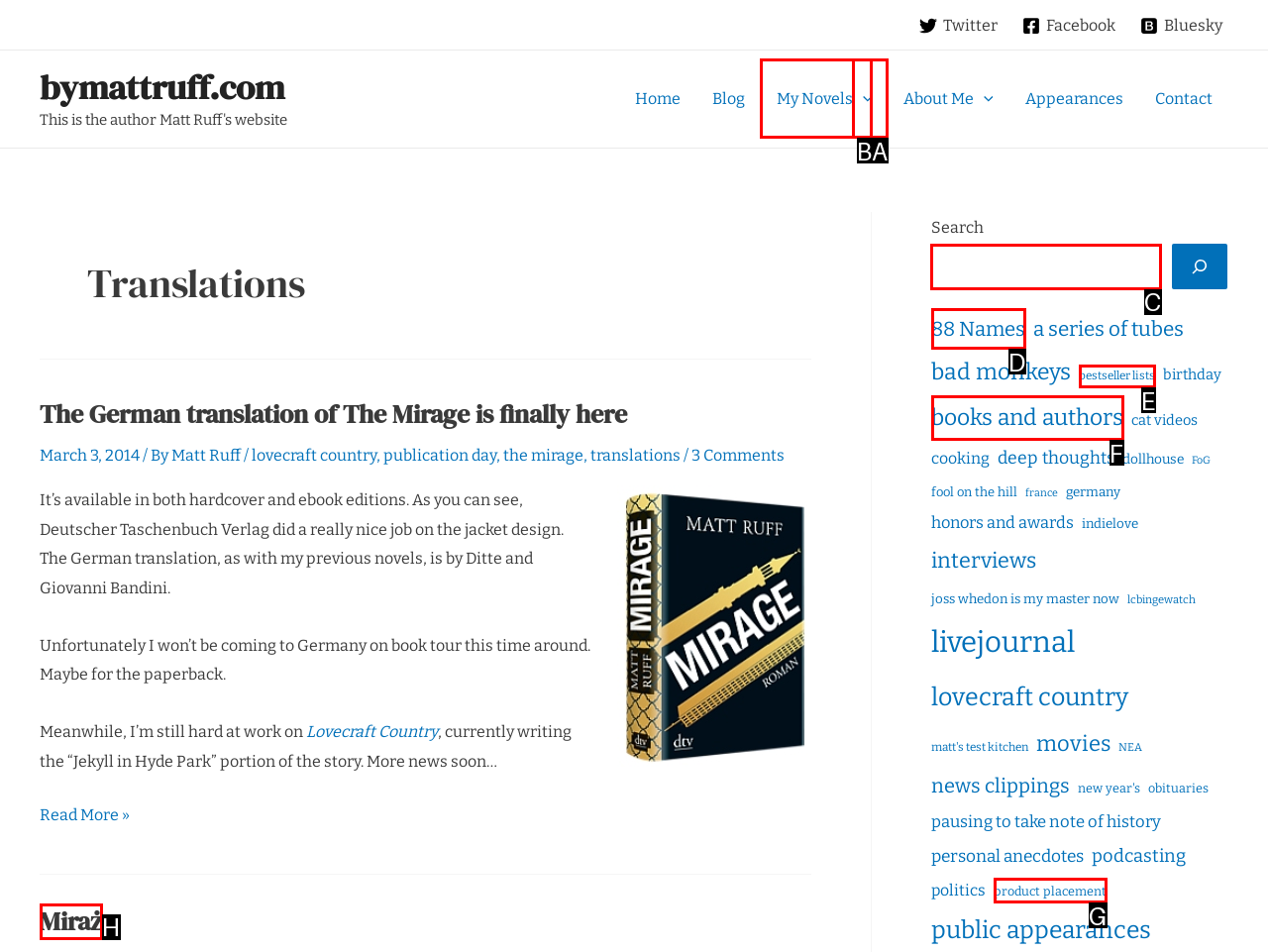Determine the right option to click to perform this task: Search for something
Answer with the correct letter from the given choices directly.

C